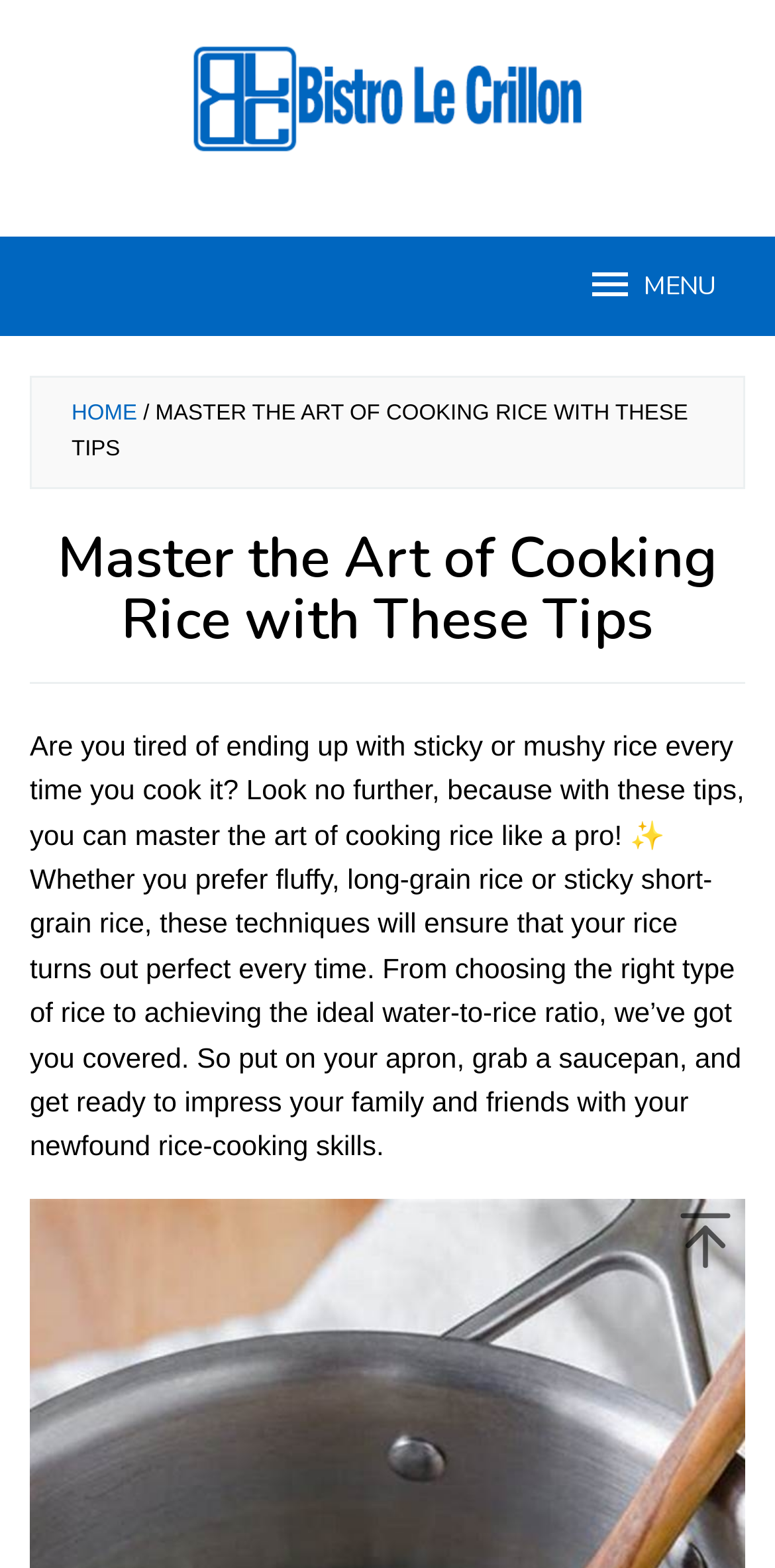What type of rice is mentioned in the webpage?
Refer to the screenshot and deliver a thorough answer to the question presented.

I found the answer by reading the paragraph that mentions 'whether you prefer fluffy, long-grain rice or sticky short-grain rice', indicating that the webpage discusses both types of rice.